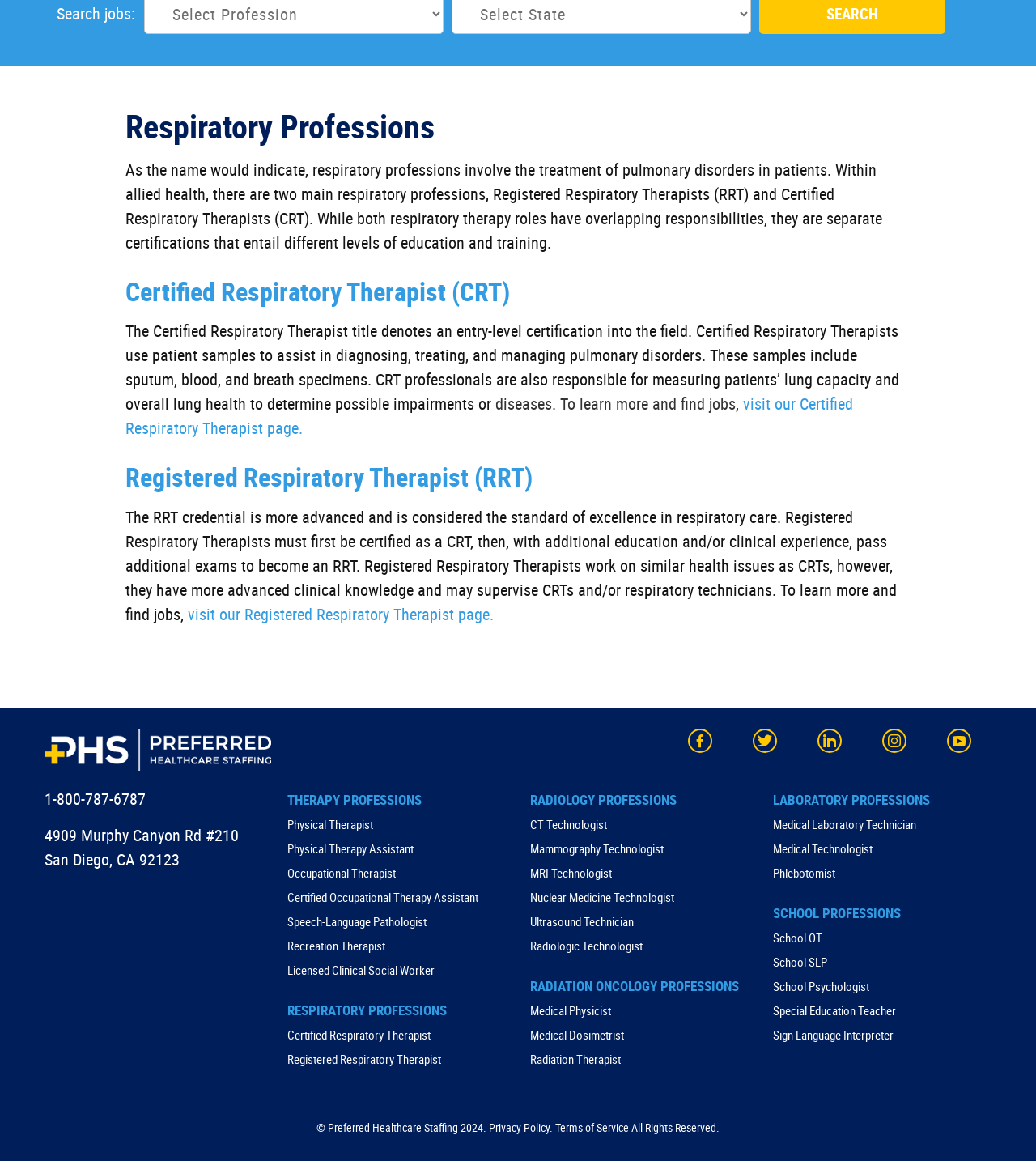From the given element description: "1-800-787-6787", find the bounding box for the UI element. Provide the coordinates as four float numbers between 0 and 1, in the order [left, top, right, bottom].

[0.043, 0.678, 0.141, 0.697]